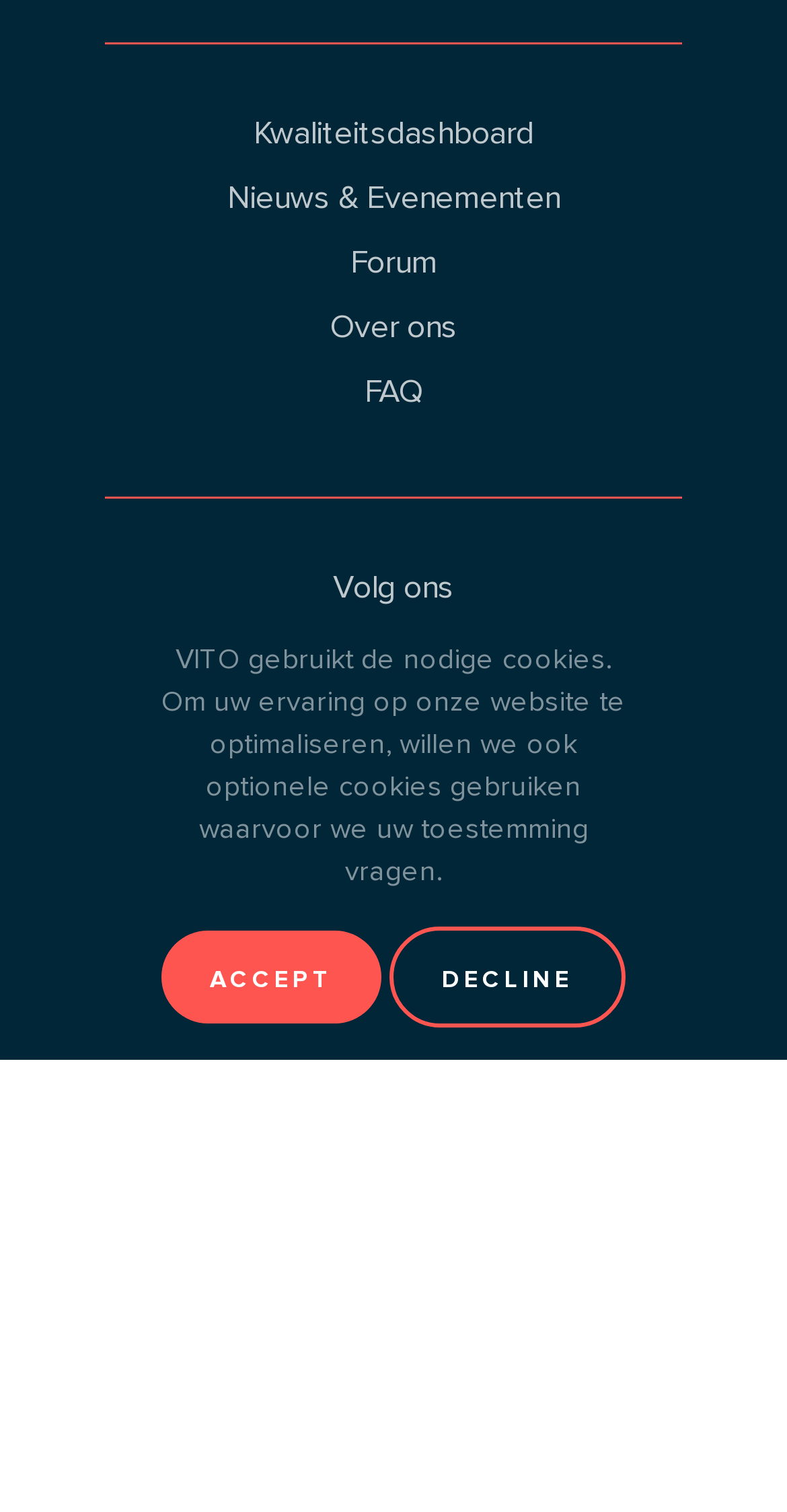Provide a brief response using a word or short phrase to this question:
What is the name of the organization on behalf of which this website is created?

BELSPO